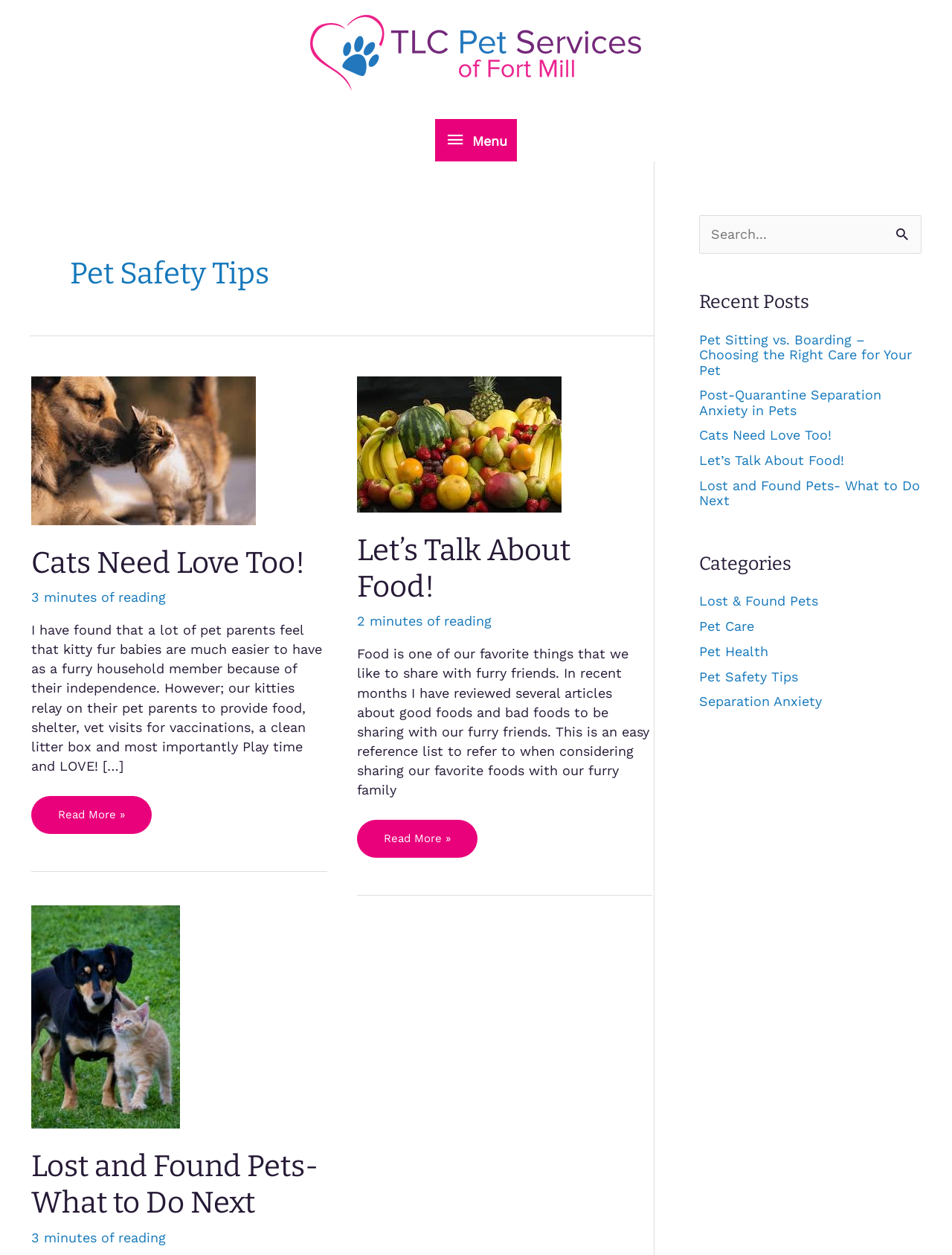Given the following UI element description: "Pet Safety Tips", find the bounding box coordinates in the webpage screenshot.

[0.734, 0.533, 0.838, 0.545]